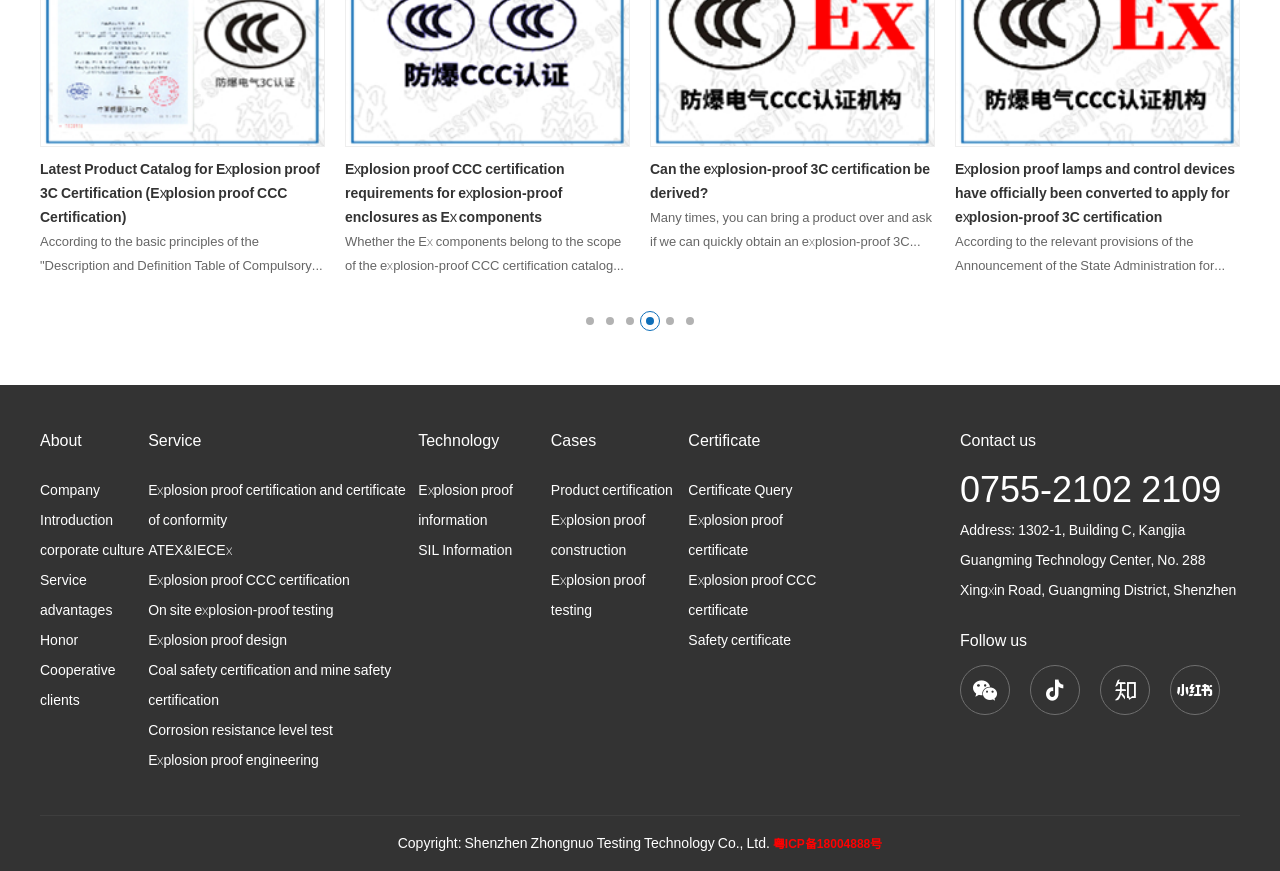From the given element description: "Corrosion resistance level test", find the bounding box for the UI element. Provide the coordinates as four float numbers between 0 and 1, in the order [left, top, right, bottom].

[0.116, 0.826, 0.26, 0.849]